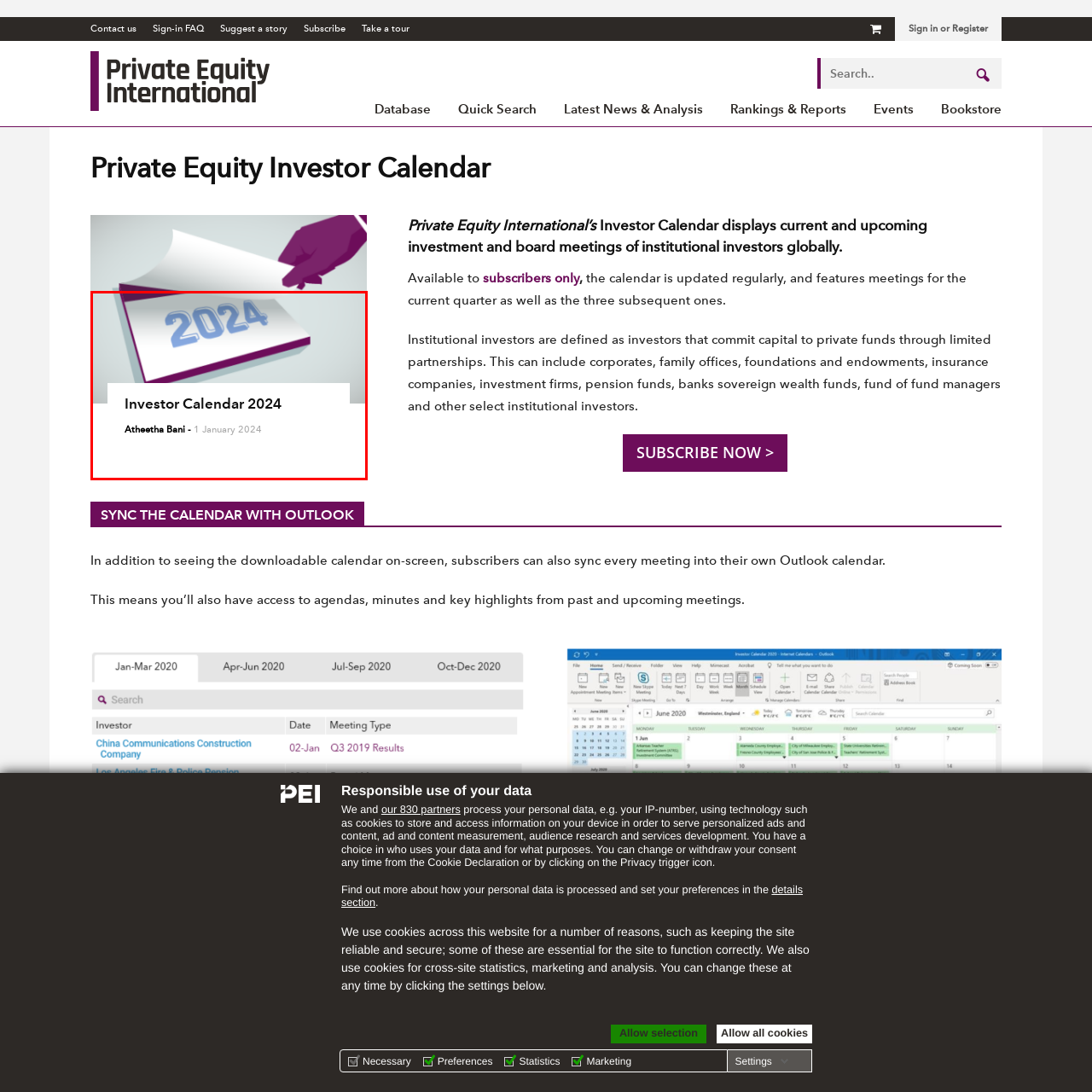Elaborate on the contents of the image marked by the red border.

The image showcases the "Investor Calendar 2024," featuring a prominent depiction of the year "2024" on a calendar page. Below the image, the text highlights the title "Investor Calendar 2024" in an elegant font, with the author, Atheetha Bani, and the date "1 January 2024" clearly displayed. This design aims to draw attention to upcoming investment and board meetings pertinent to institutional investors globally, emphasizing its relevance for financial planning and strategic decision-making in the year ahead.